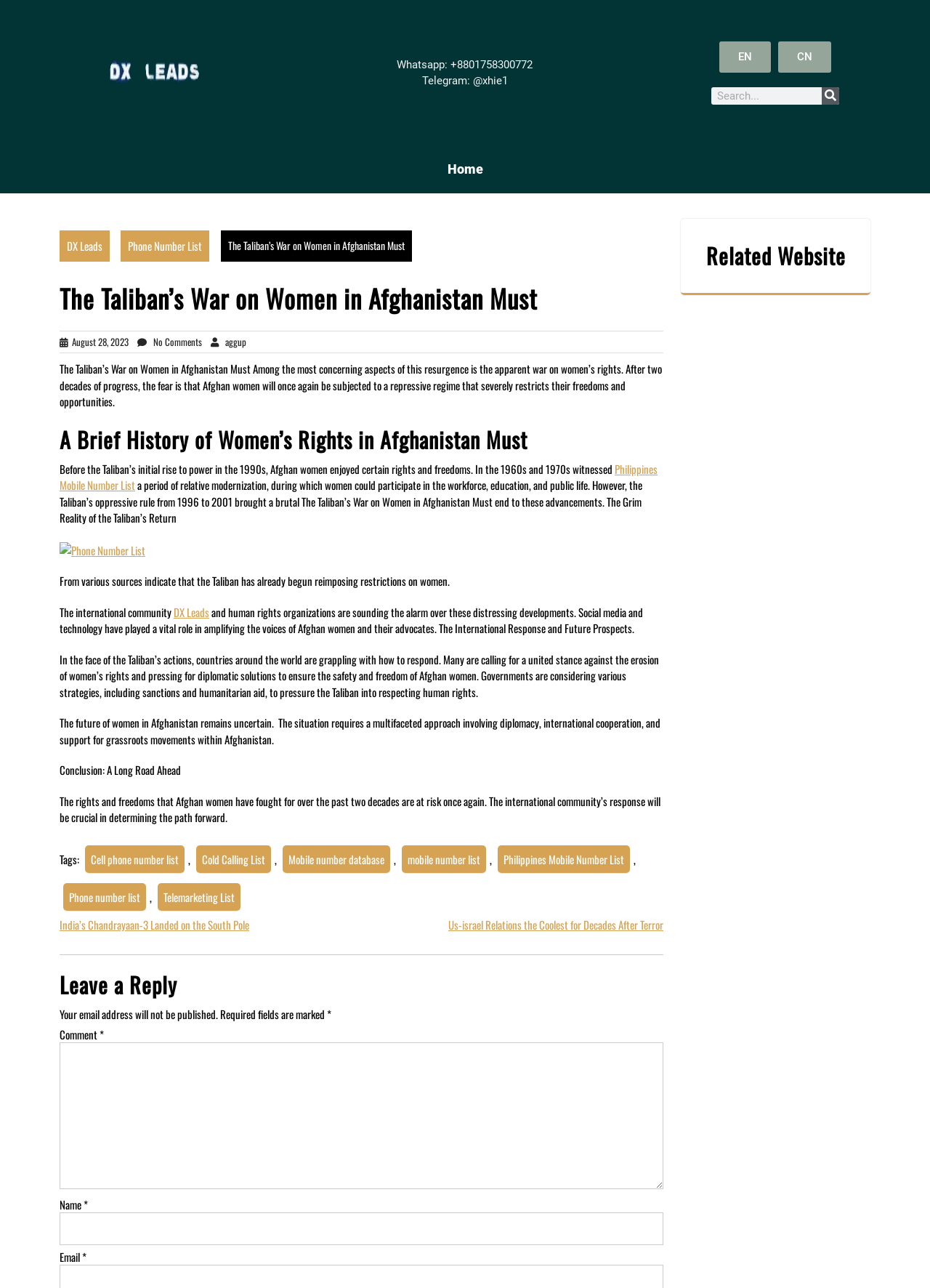What is the topic of the article?
Identify the answer in the screenshot and reply with a single word or phrase.

Taliban's war on women